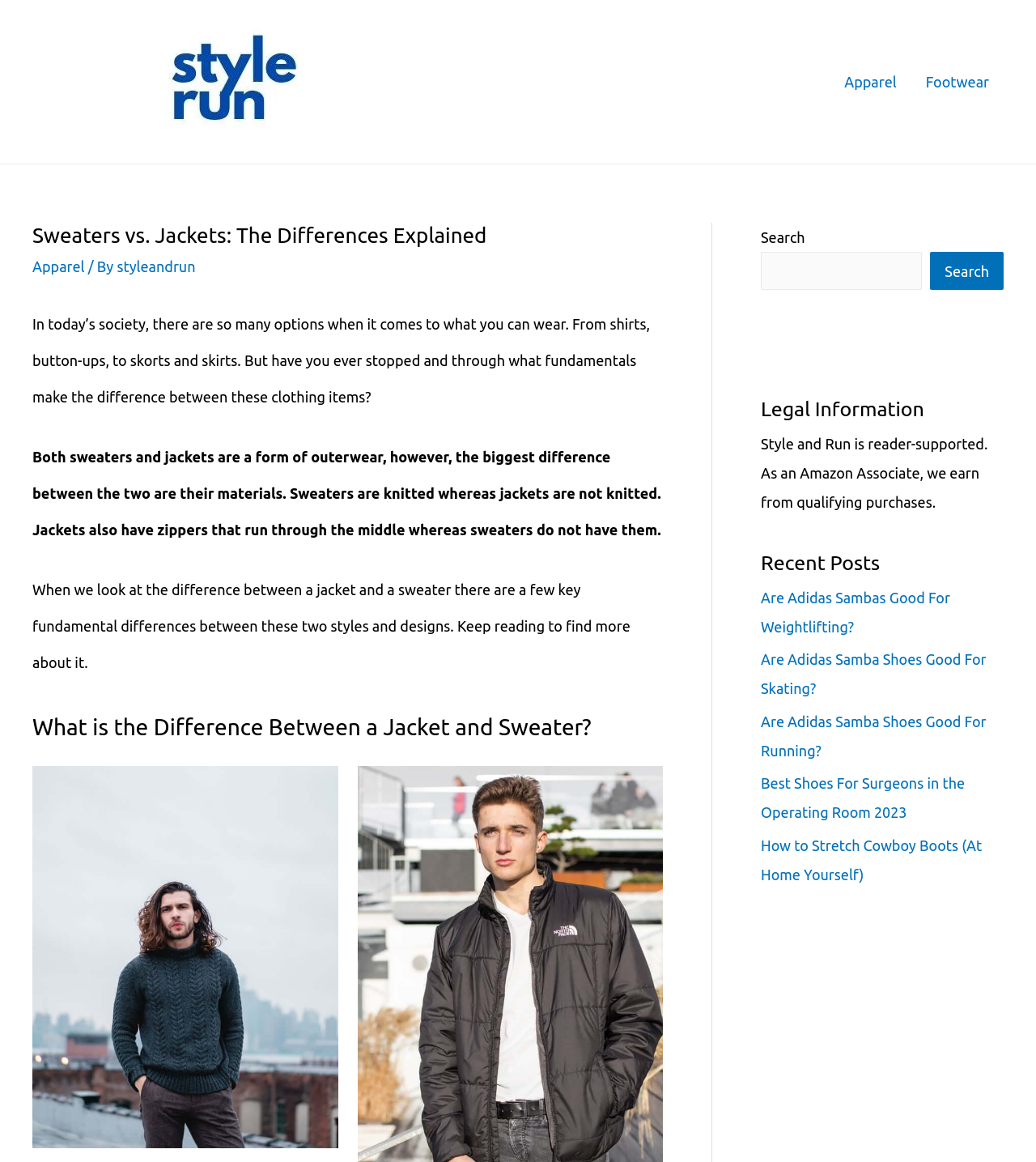Predict the bounding box of the UI element based on the description: "Footwear". The coordinates should be four float numbers between 0 and 1, formatted as [left, top, right, bottom].

[0.879, 0.046, 0.969, 0.095]